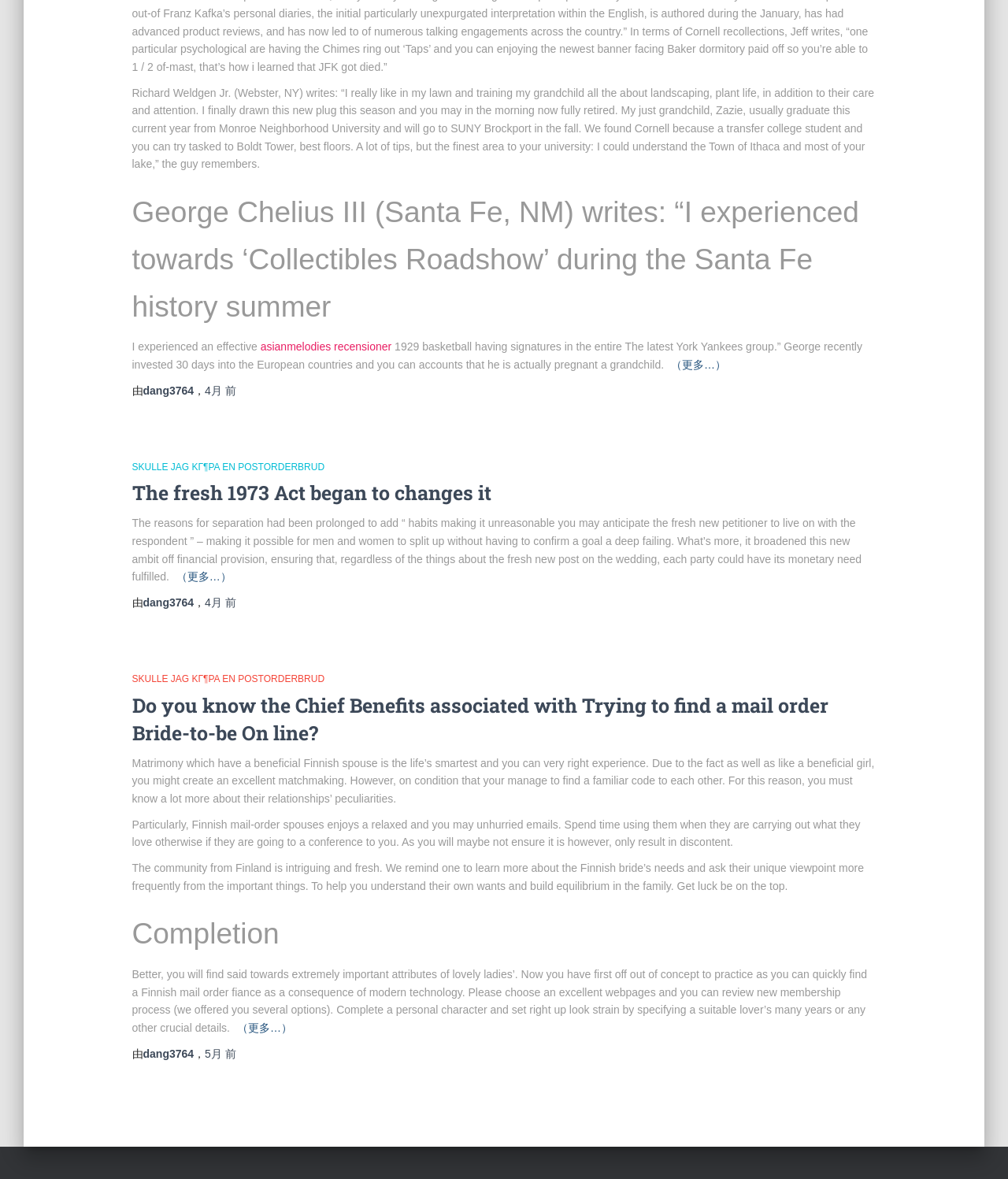Find the bounding box coordinates for the UI element that matches this description: "dang3764".

[0.142, 0.888, 0.192, 0.899]